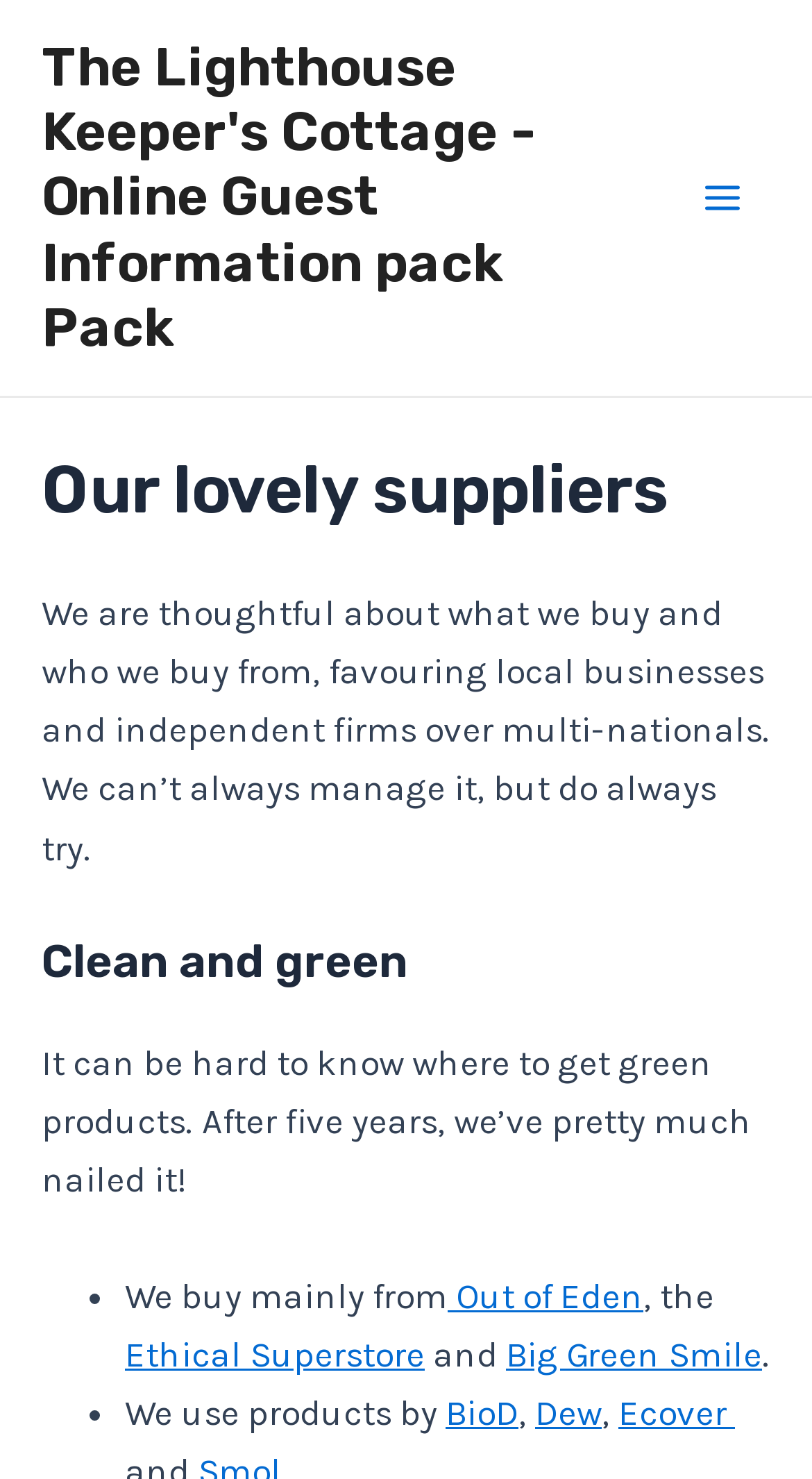Identify the bounding box coordinates necessary to click and complete the given instruction: "Click the 'Main Menu' button".

[0.832, 0.102, 0.949, 0.166]